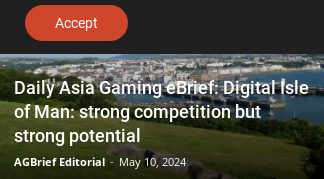What is the purpose of the red button?
Using the image, respond with a single word or phrase.

User consent for cookies or preferences